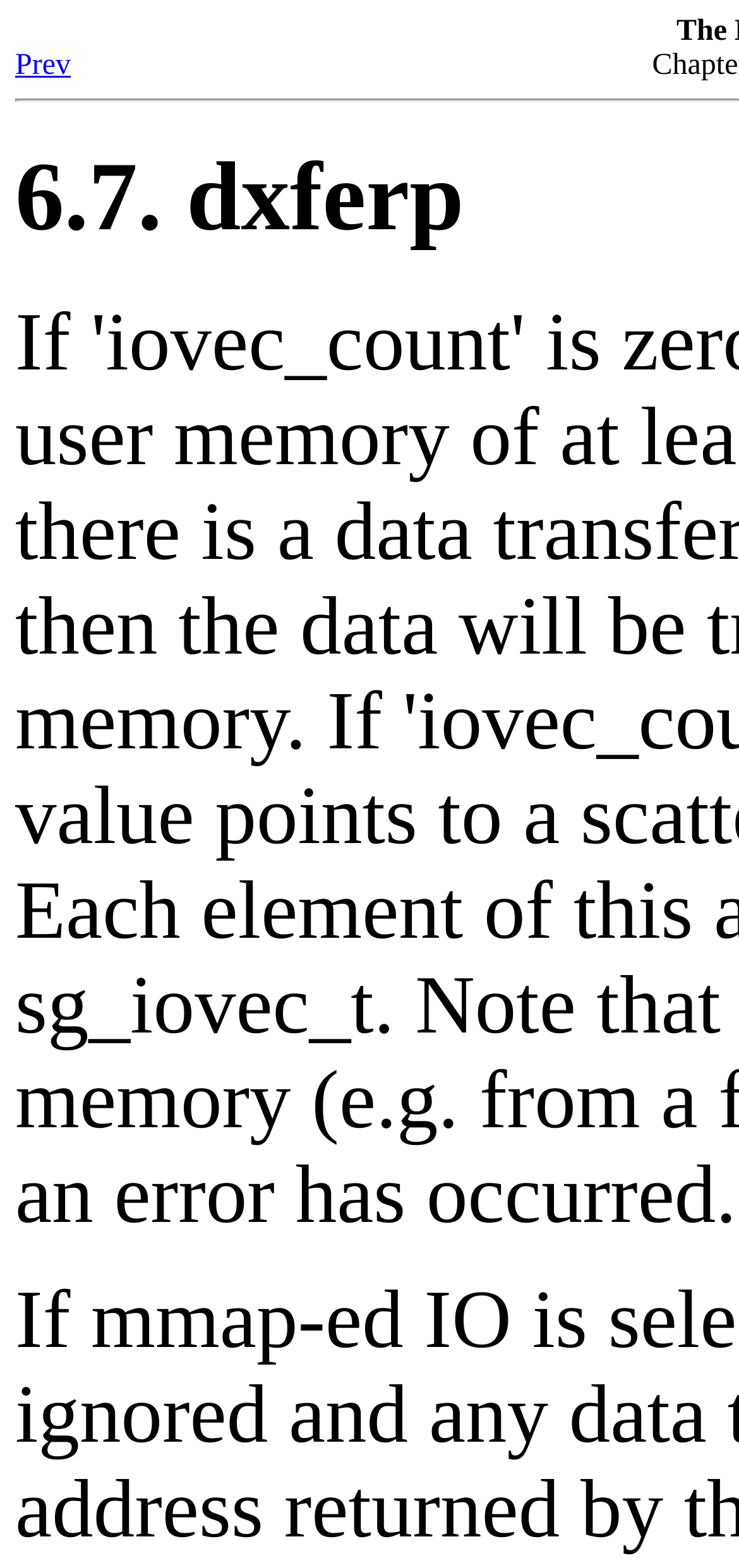Predict the bounding box coordinates of the UI element that matches this description: "6.7. dxferp". The coordinates should be in the format [left, top, right, bottom] with each value between 0 and 1.

[0.021, 0.092, 0.628, 0.161]